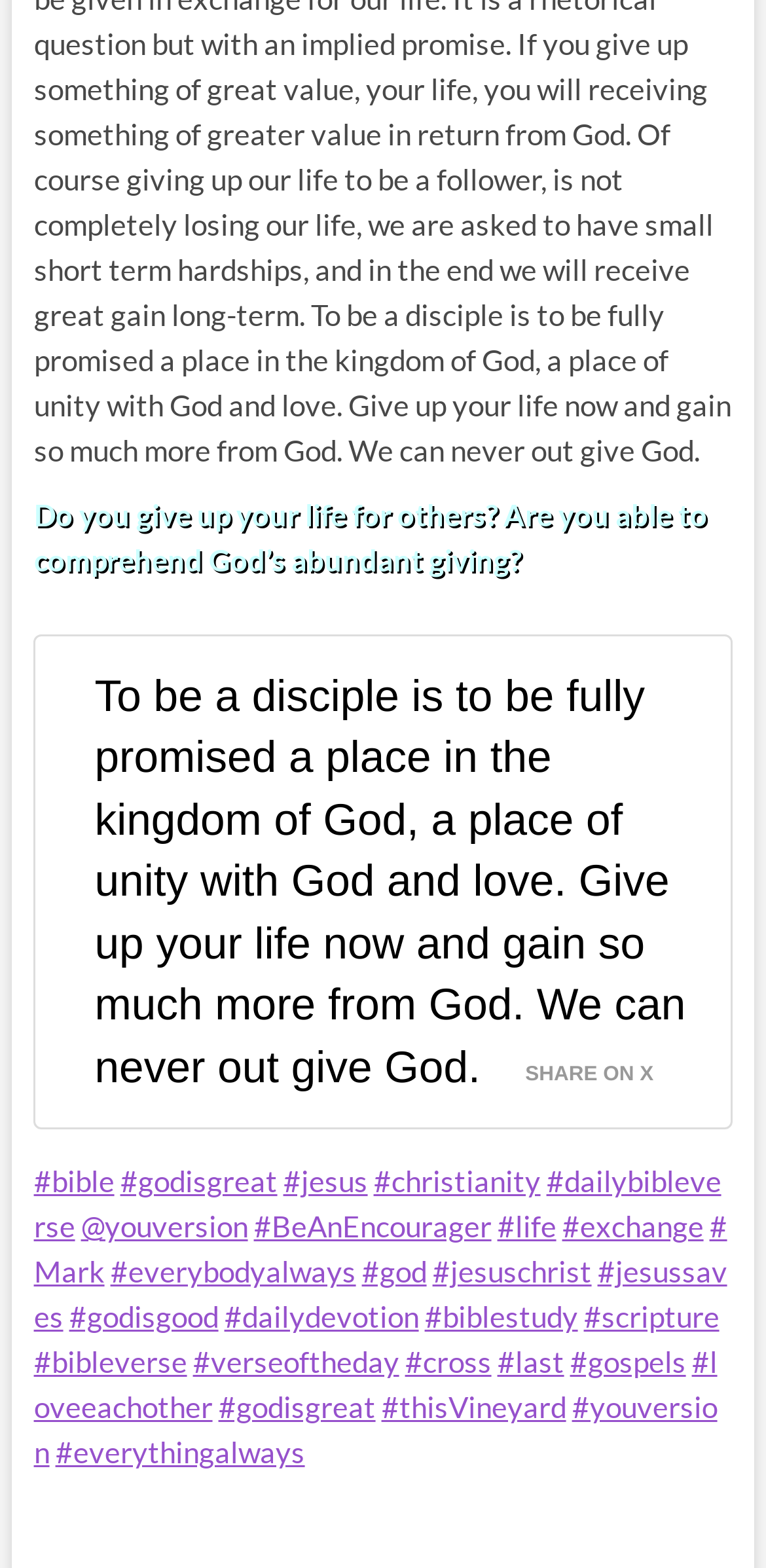What is the call to action mentioned on this webpage?
Using the image as a reference, answer the question with a short word or phrase.

Give up your life for others